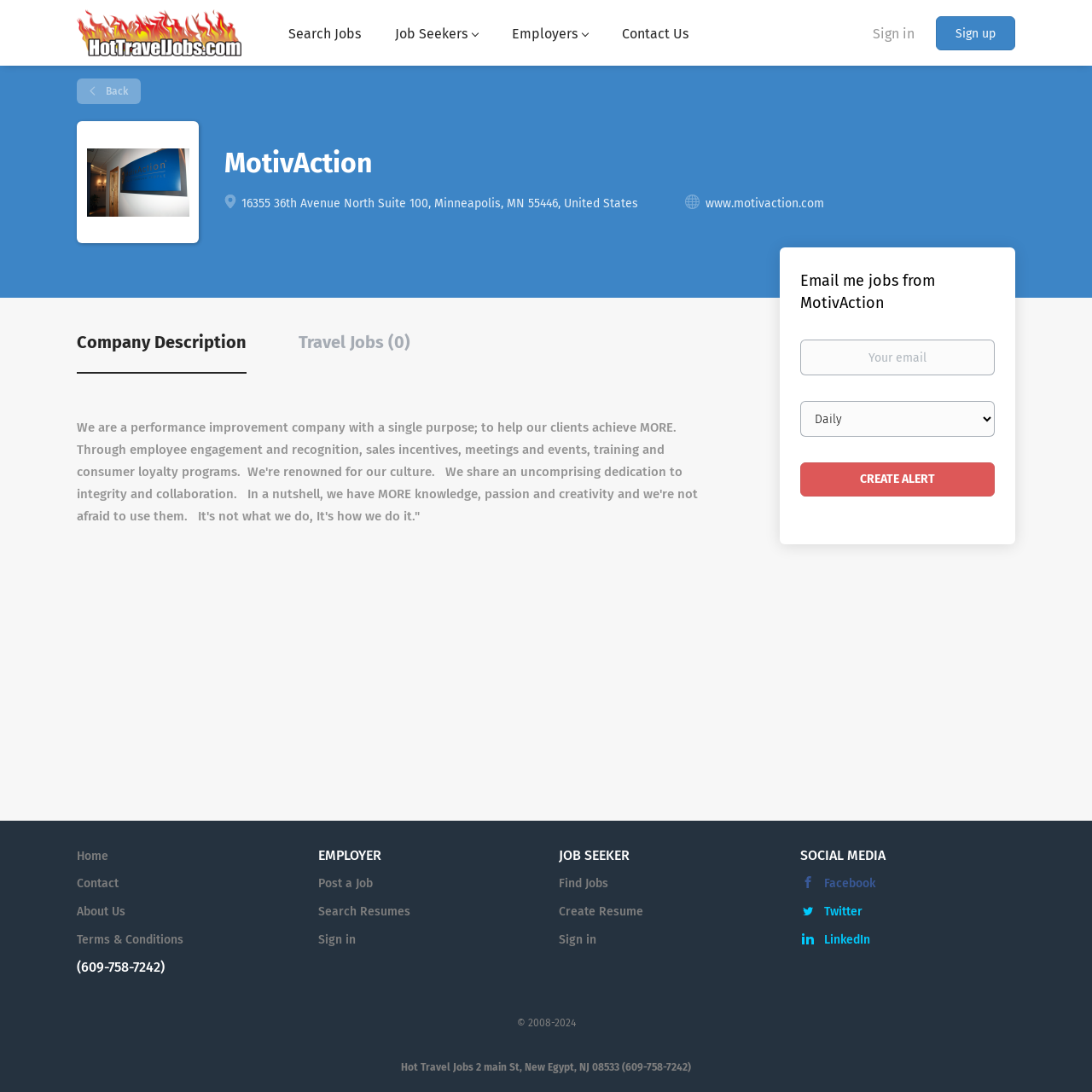Using the provided element description "About Us", determine the bounding box coordinates of the UI element.

[0.07, 0.828, 0.115, 0.842]